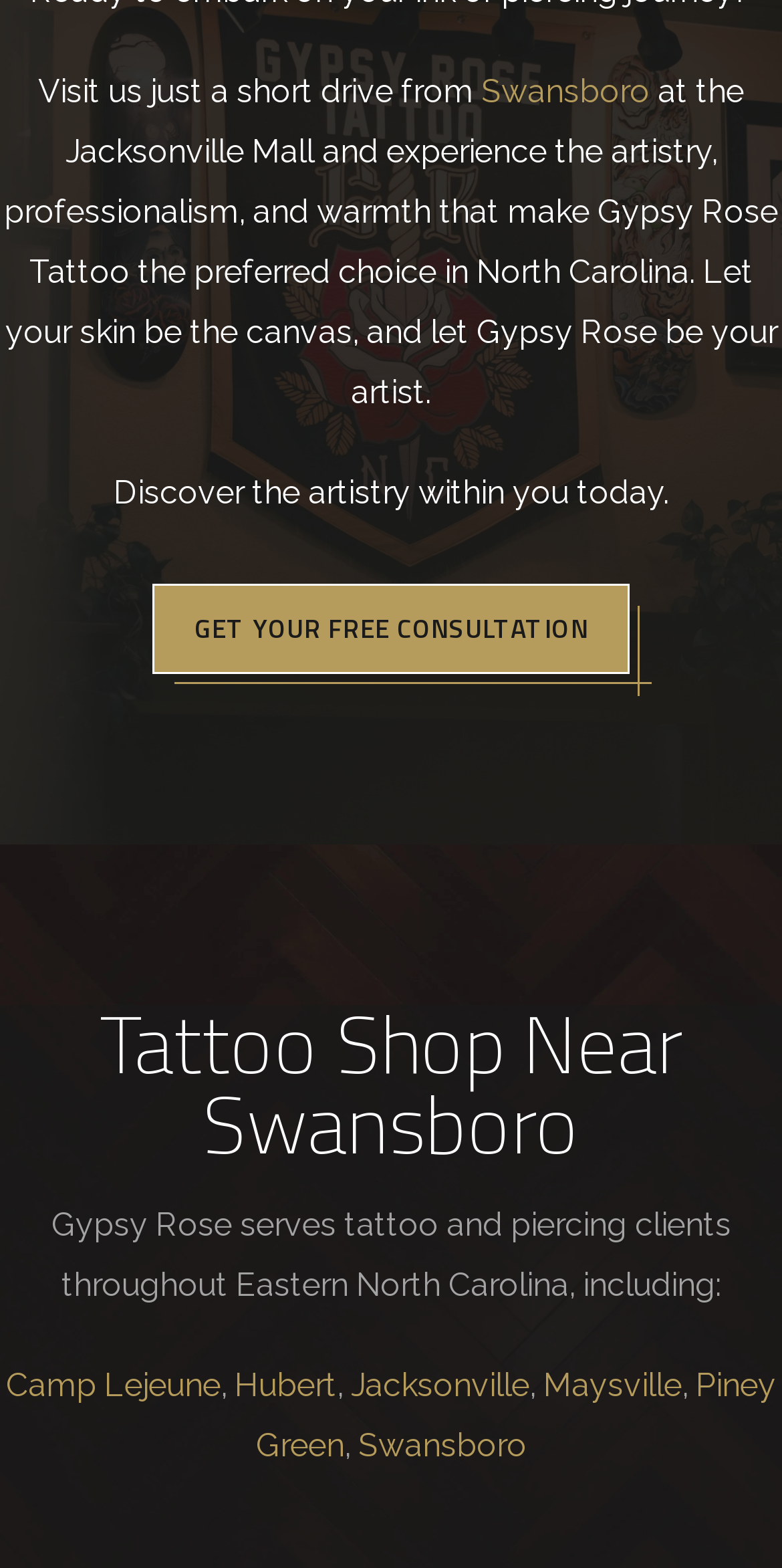How can I get a consultation at Gypsy Rose Tattoo?
Based on the image content, provide your answer in one word or a short phrase.

Get a free consultation